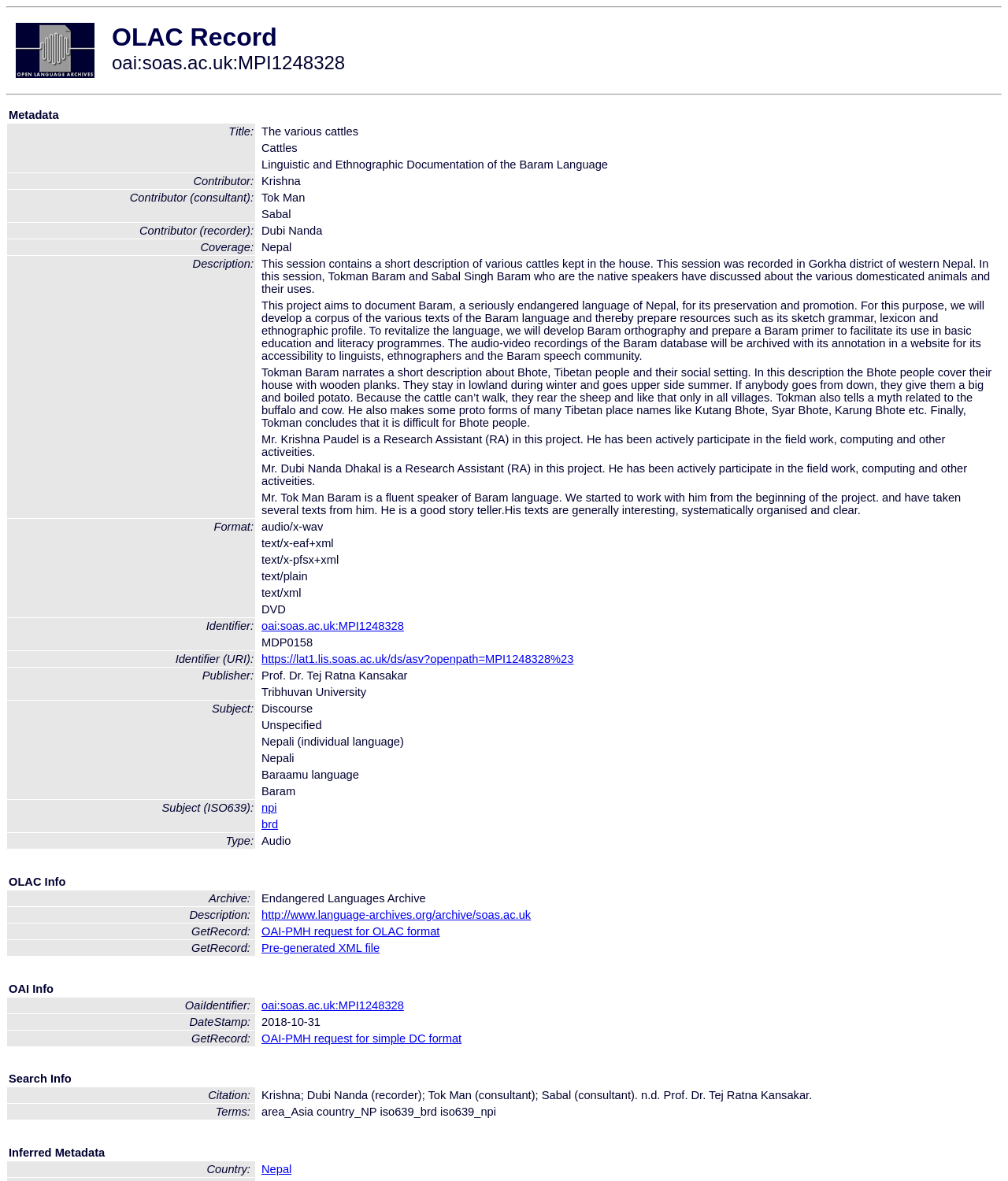Please determine the bounding box of the UI element that matches this description: OAI-PMH request for OLAC format. The coordinates should be given as (top-left x, top-left y, bottom-right x, bottom-right y), with all values between 0 and 1.

[0.259, 0.783, 0.436, 0.794]